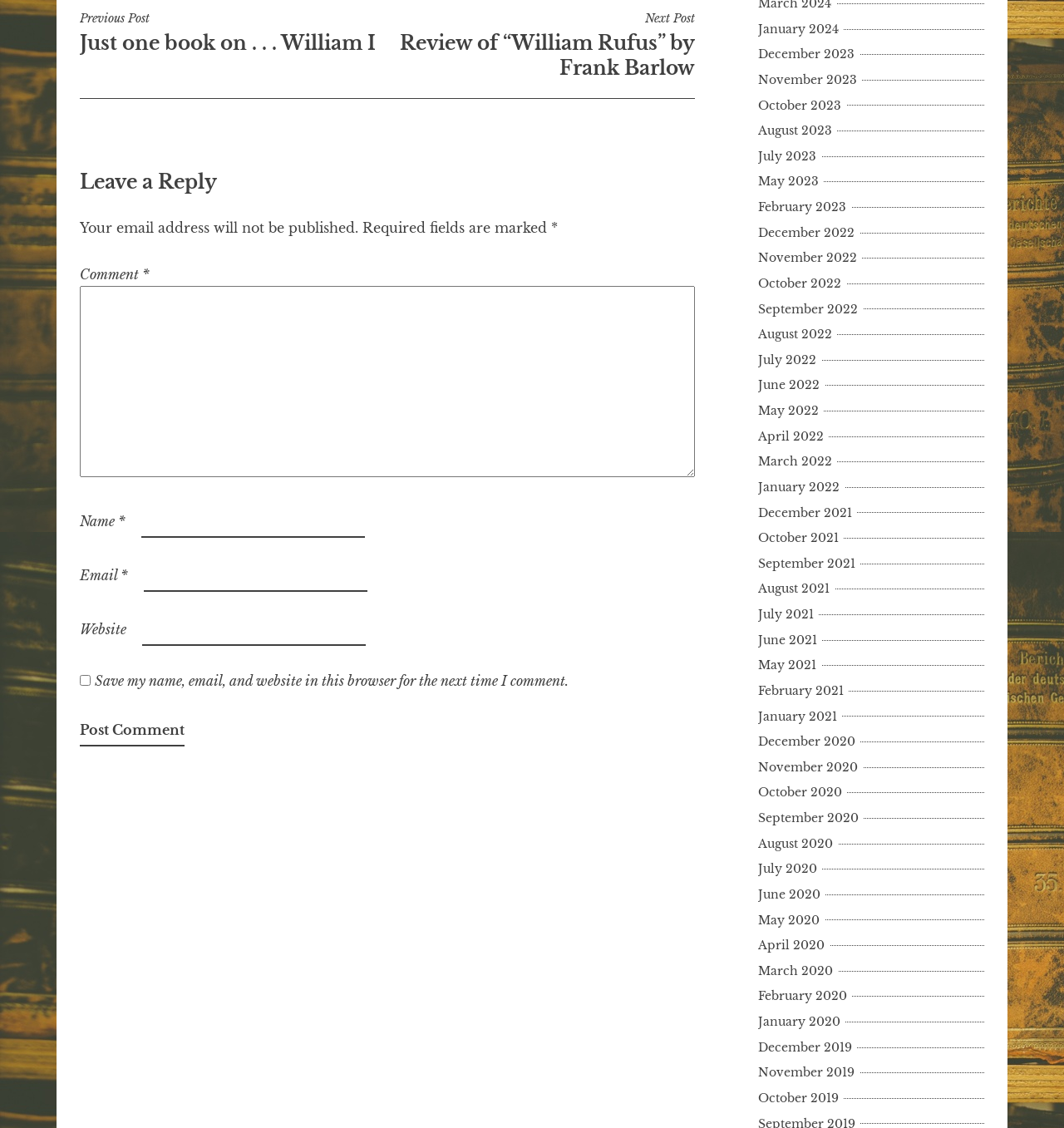Based on the visual content of the image, answer the question thoroughly: What is the purpose of the 'Leave a Reply' section?

The 'Leave a Reply' section is a common feature on blogs and websites that allows users to leave comments or feedback on a particular post or article. In this webpage, the section is comprised of several form fields, including 'Comment', 'Name', 'Email', and 'Website', which suggests that users can input their thoughts and opinions on the topic being discussed.